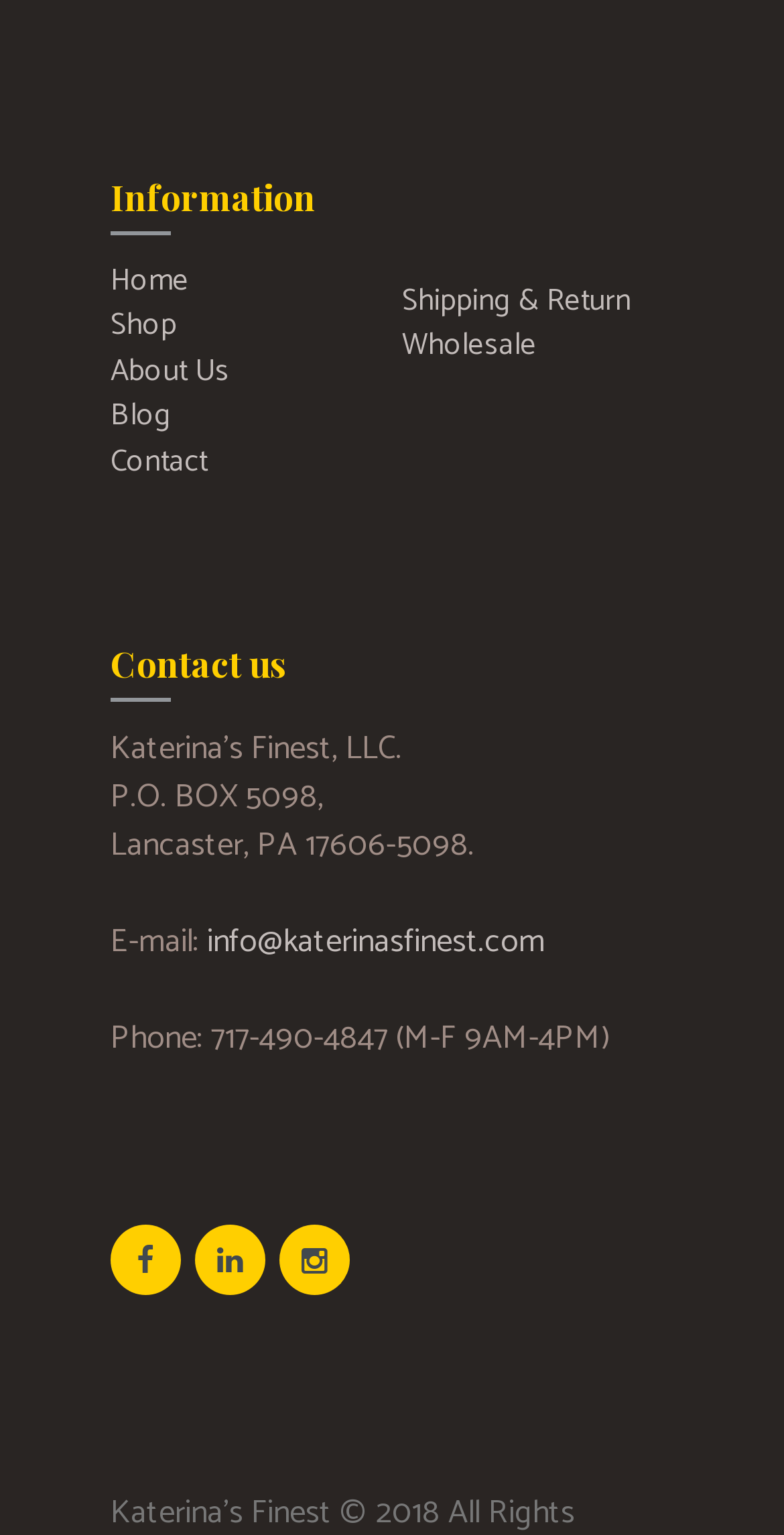Can you show the bounding box coordinates of the region to click on to complete the task described in the instruction: "contact us via email"?

[0.264, 0.596, 0.695, 0.632]